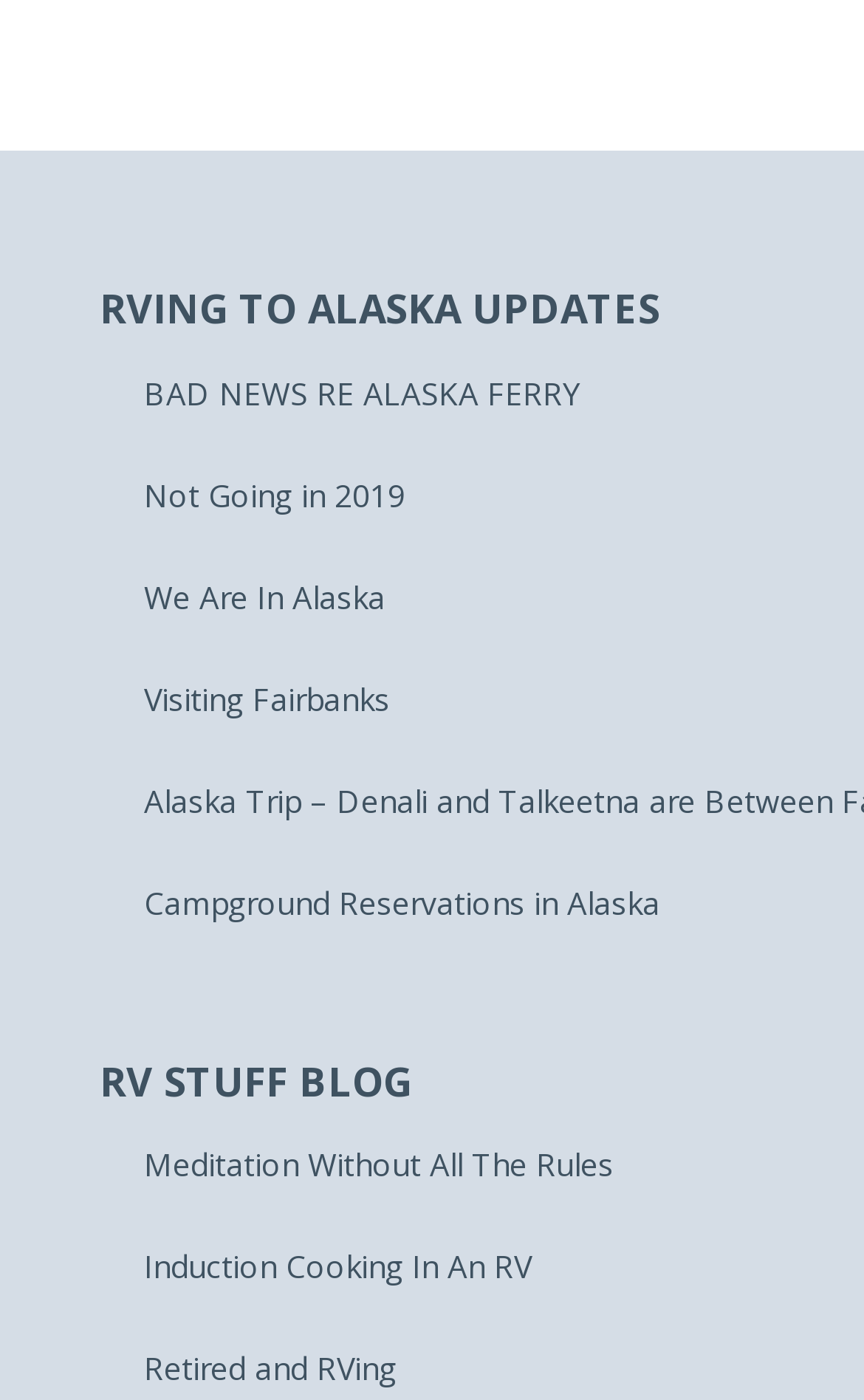Please provide the bounding box coordinates for the element that needs to be clicked to perform the following instruction: "Explore visiting Fairbanks". The coordinates should be given as four float numbers between 0 and 1, i.e., [left, top, right, bottom].

[0.167, 0.484, 0.452, 0.514]